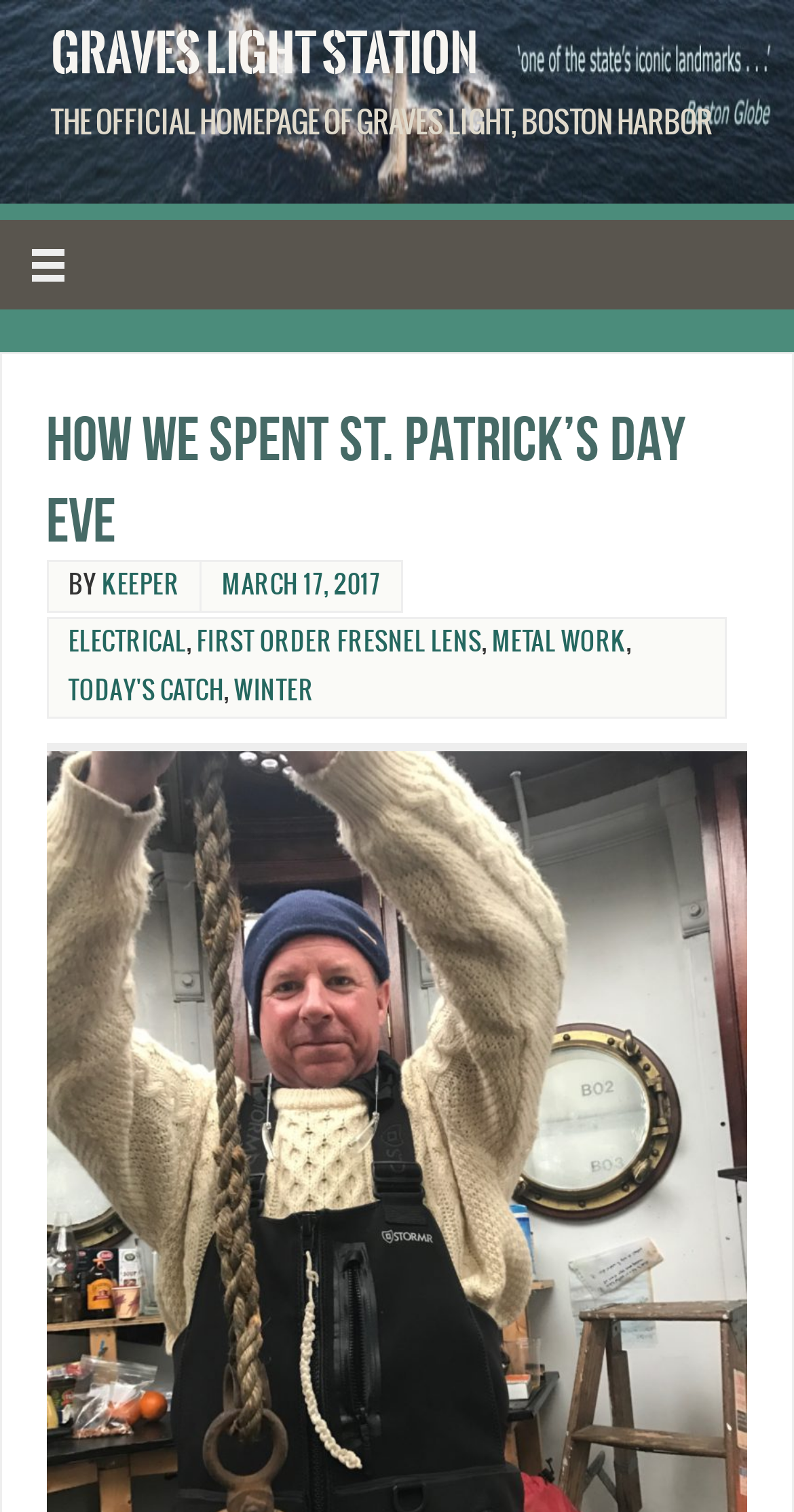Please indicate the bounding box coordinates of the element's region to be clicked to achieve the instruction: "Click the link to Graves Light Station". Provide the coordinates as four float numbers between 0 and 1, i.e., [left, top, right, bottom].

[0.064, 0.013, 0.603, 0.057]